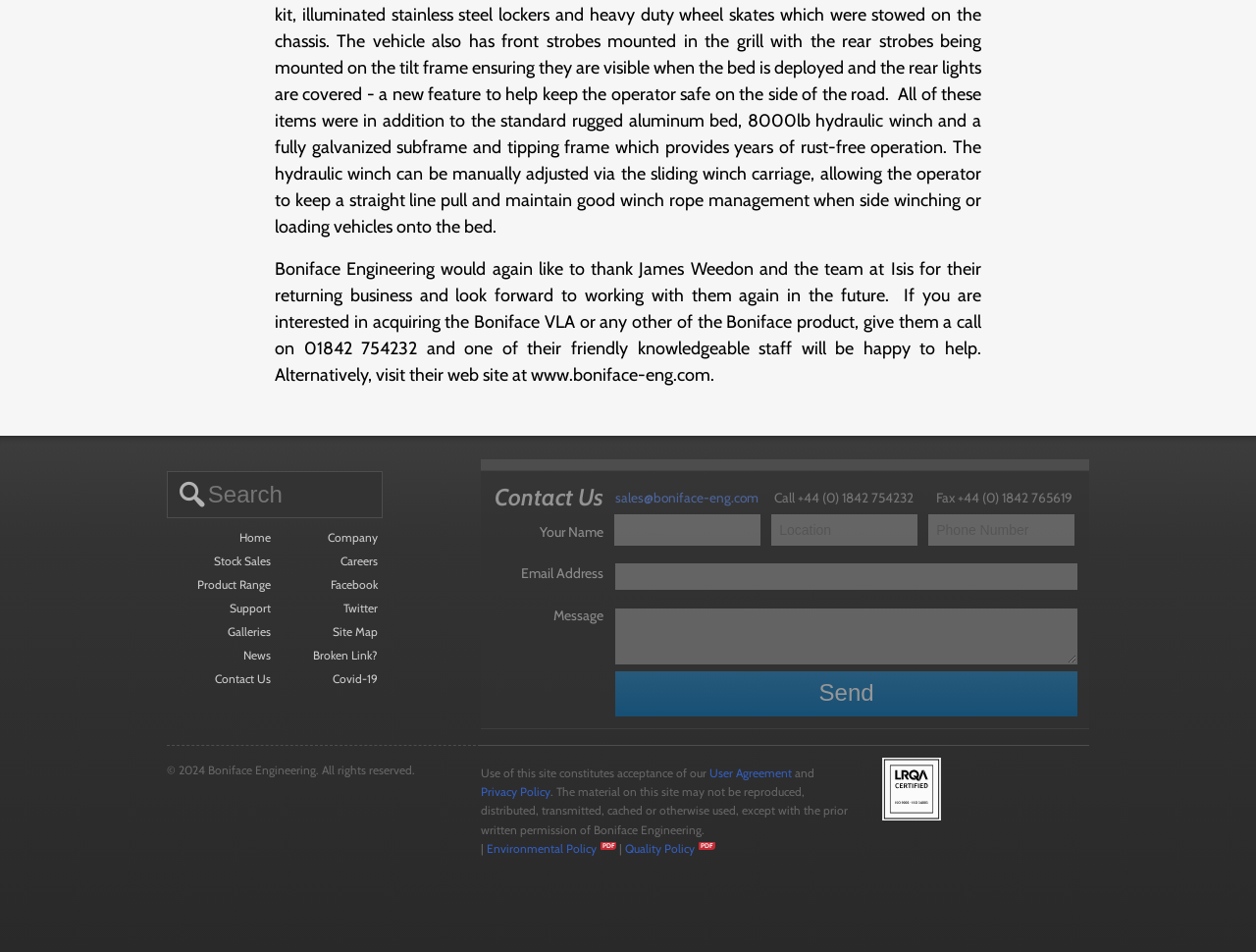What are the social media links available?
Using the image as a reference, deliver a detailed and thorough answer to the question.

I found the social media links by looking at the links section on the webpage, where I saw links labeled 'Facebook' and 'Twitter', which are commonly used social media platforms.